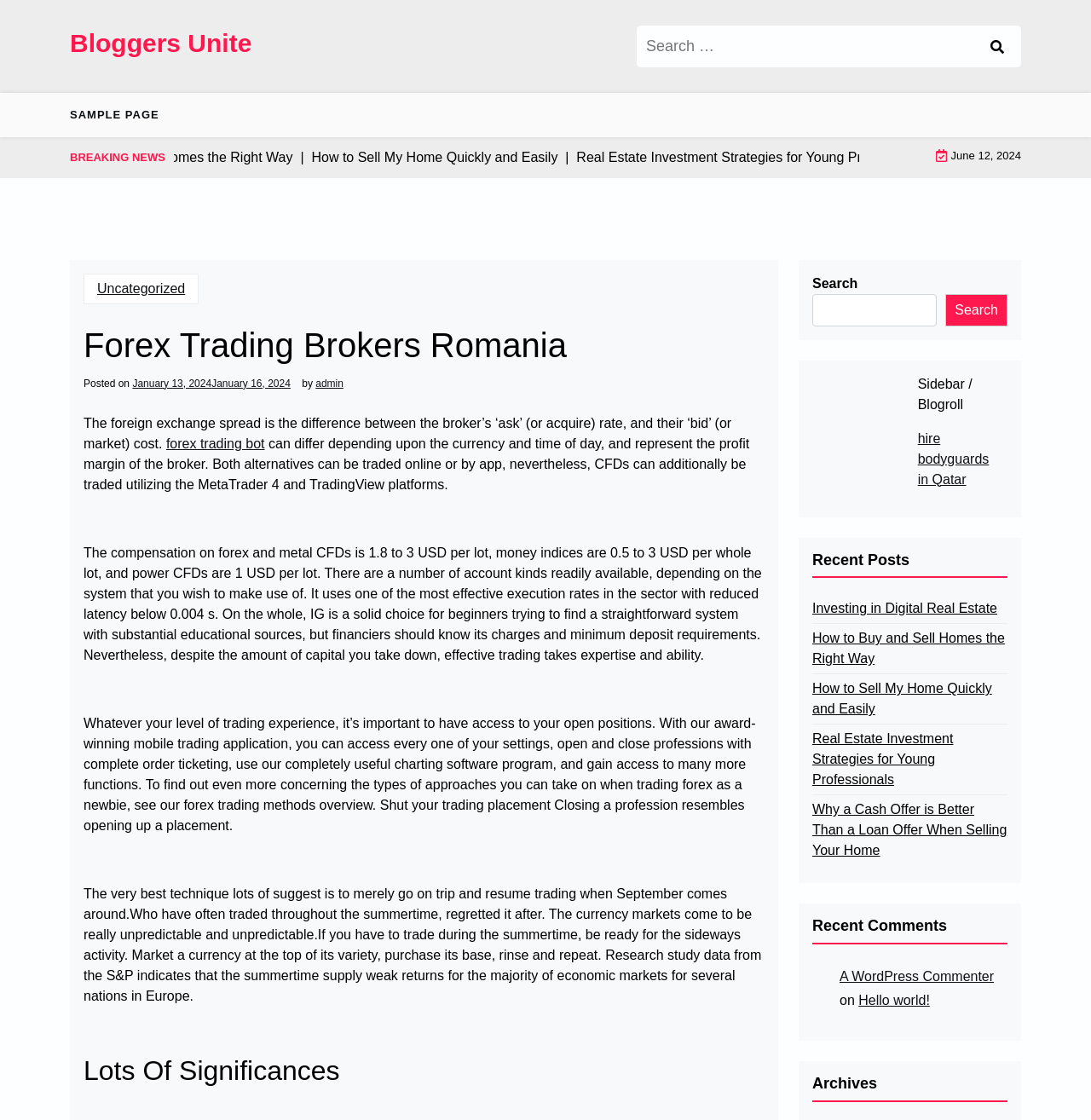What is the purpose of the search box?
Please provide a detailed and thorough answer to the question.

The search box is located at the top right corner of the webpage, and it has a label 'Search for:' next to it. This suggests that the purpose of the search box is to allow users to search for specific articles or content within the webpage.